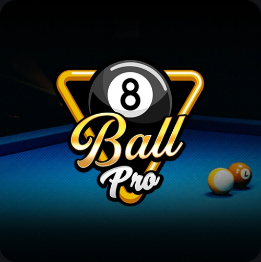Observe the image and answer the following question in detail: What is the shape of the frame encircling the 8-ball?

According to the caption, the 8-ball is encircled by a stylish triangular frame, which implies that the frame has a triangular shape.